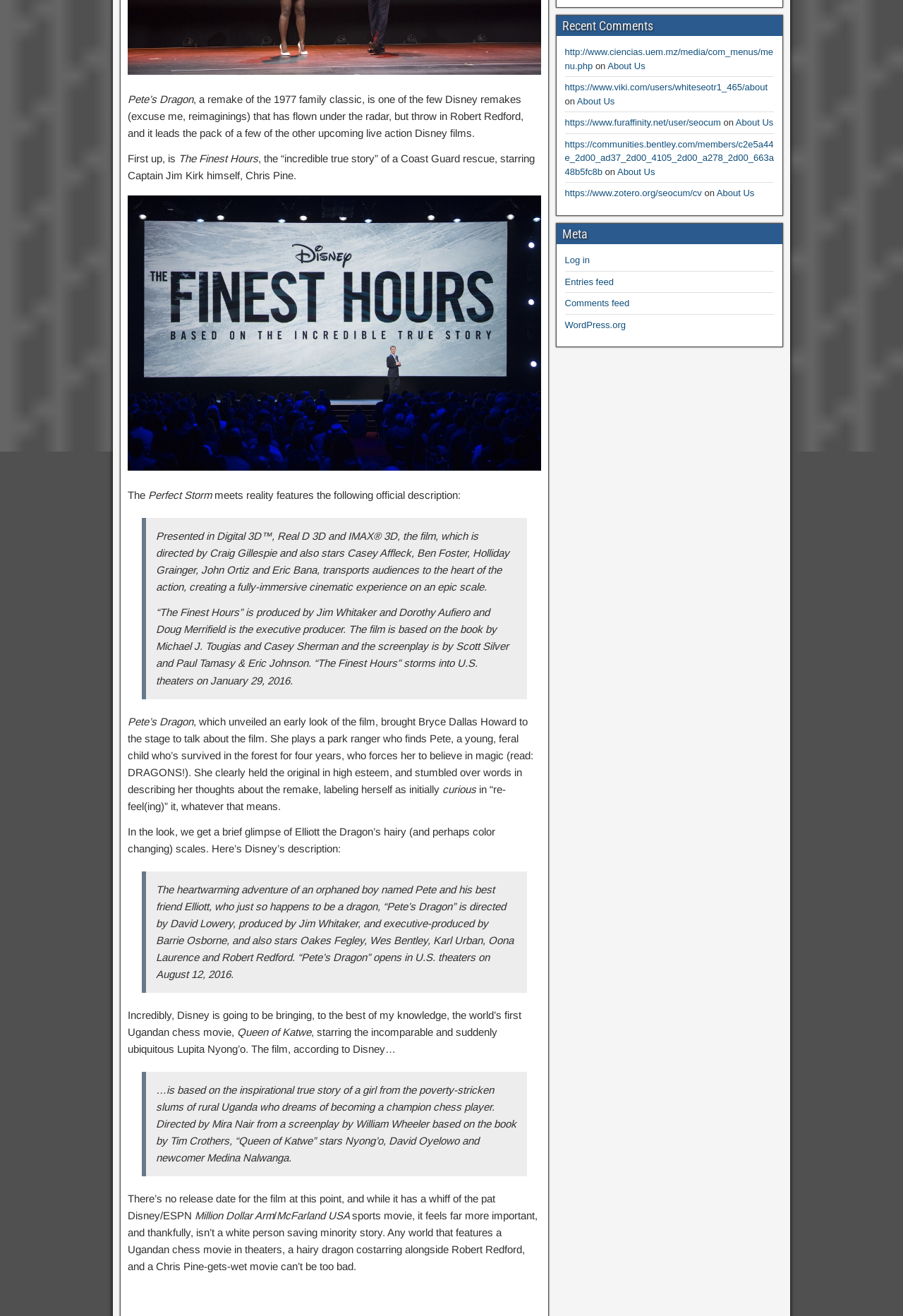Please find the bounding box for the following UI element description. Provide the coordinates in (top-left x, top-left y, bottom-right x, bottom-right y) format, with values between 0 and 1: About Us

[0.794, 0.143, 0.835, 0.151]